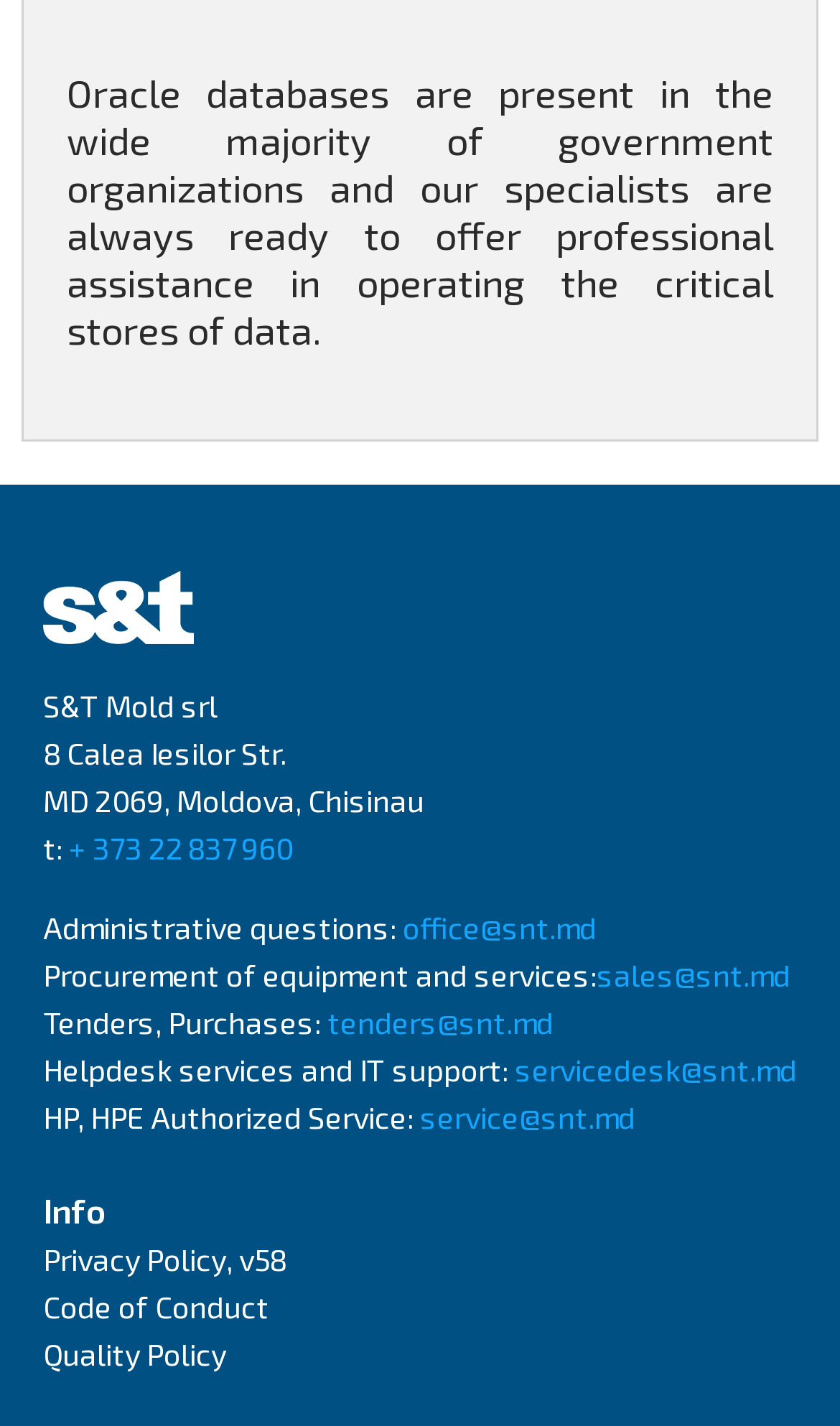Please identify the coordinates of the bounding box that should be clicked to fulfill this instruction: "Get helpdesk services".

[0.613, 0.737, 0.949, 0.763]